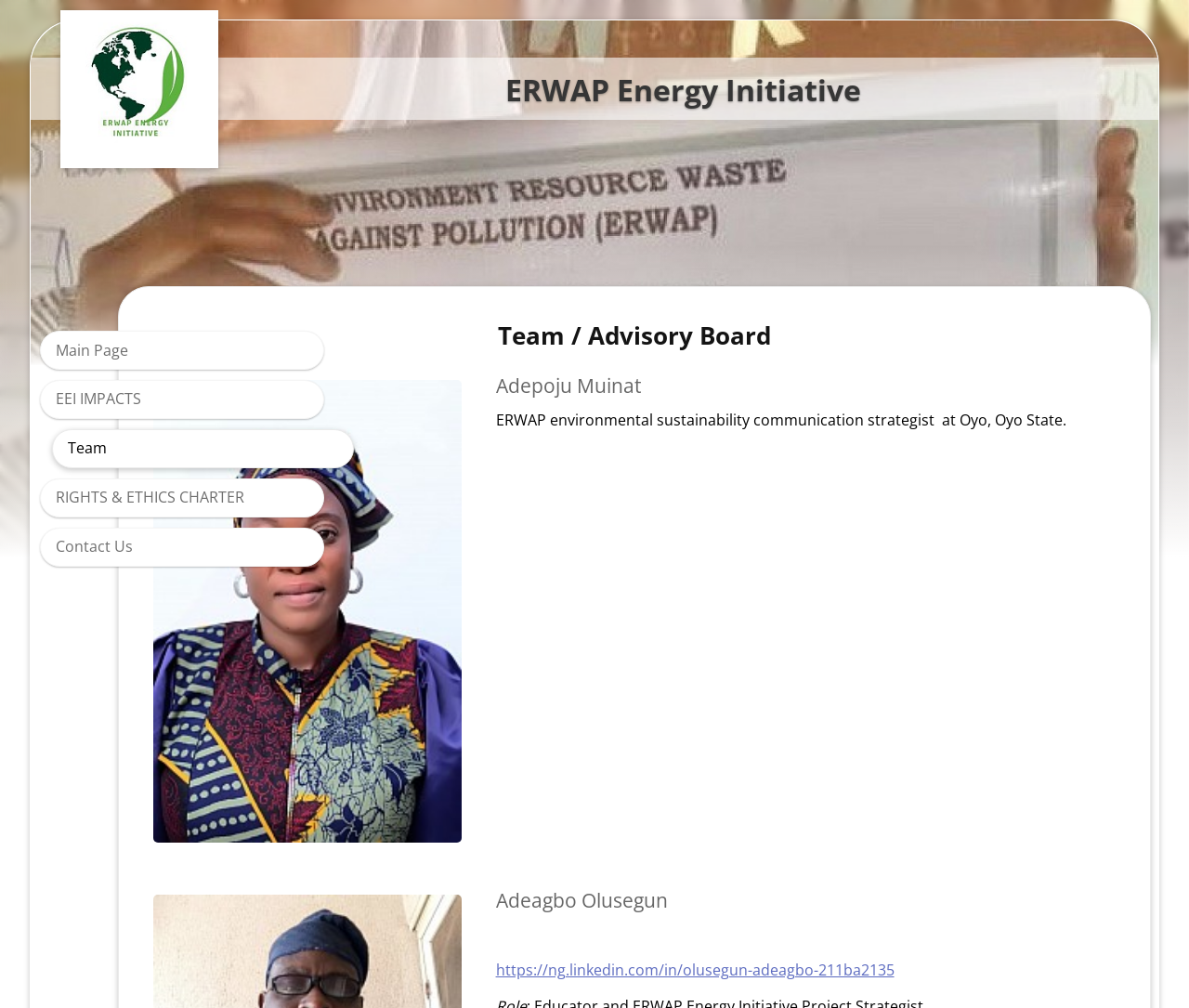Find the bounding box coordinates for the UI element whose description is: "RIGHTS & ETHICS CHARTER". The coordinates should be four float numbers between 0 and 1, in the format [left, top, right, bottom].

[0.033, 0.475, 0.273, 0.514]